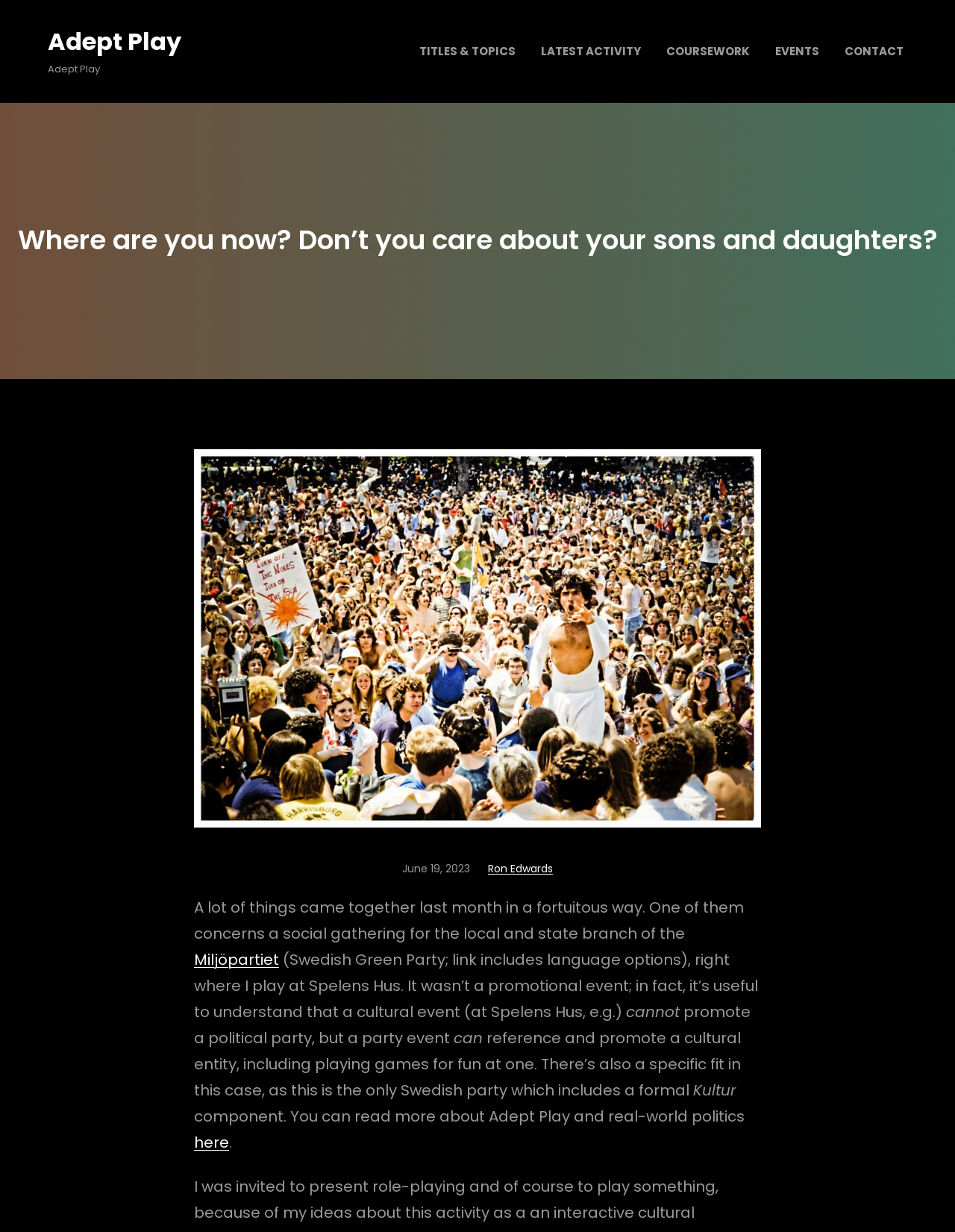Locate the bounding box coordinates for the element described below: "LinkedIn". The coordinates must be four float values between 0 and 1, formatted as [left, top, right, bottom].

None